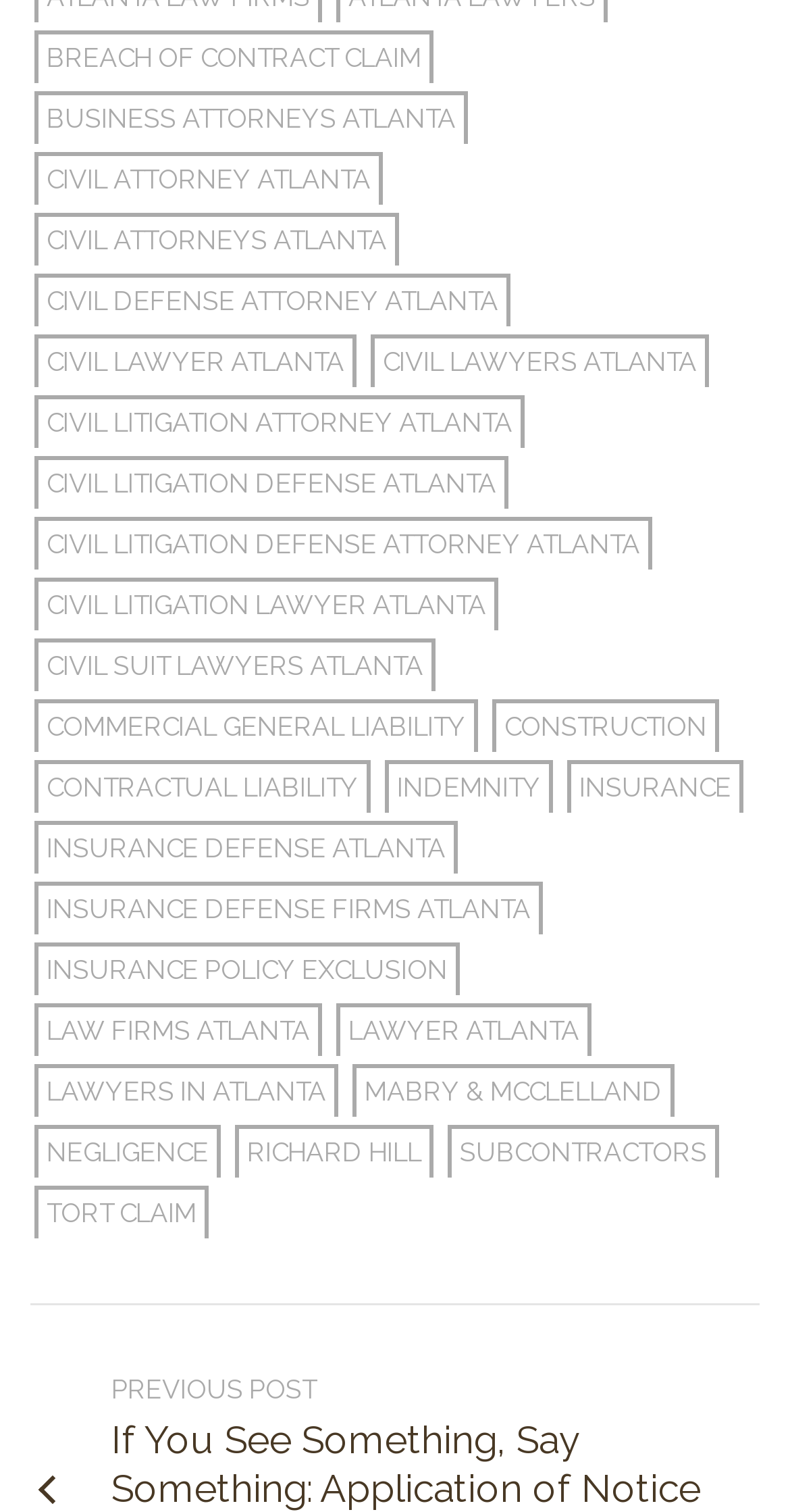How many links are related to insurance on this webpage?
Provide a short answer using one word or a brief phrase based on the image.

4